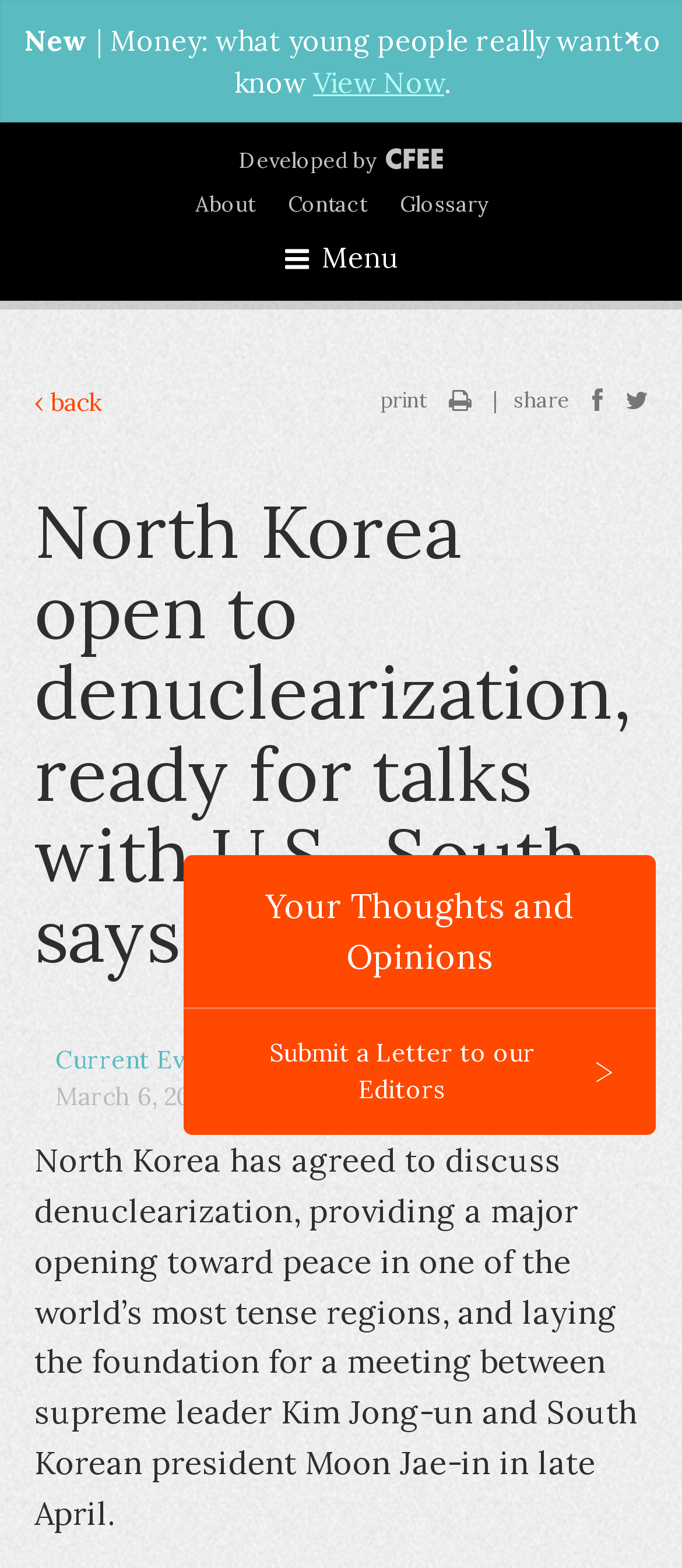Please give a succinct answer using a single word or phrase:
What is the topic of the current article?

North Korea denuclearization